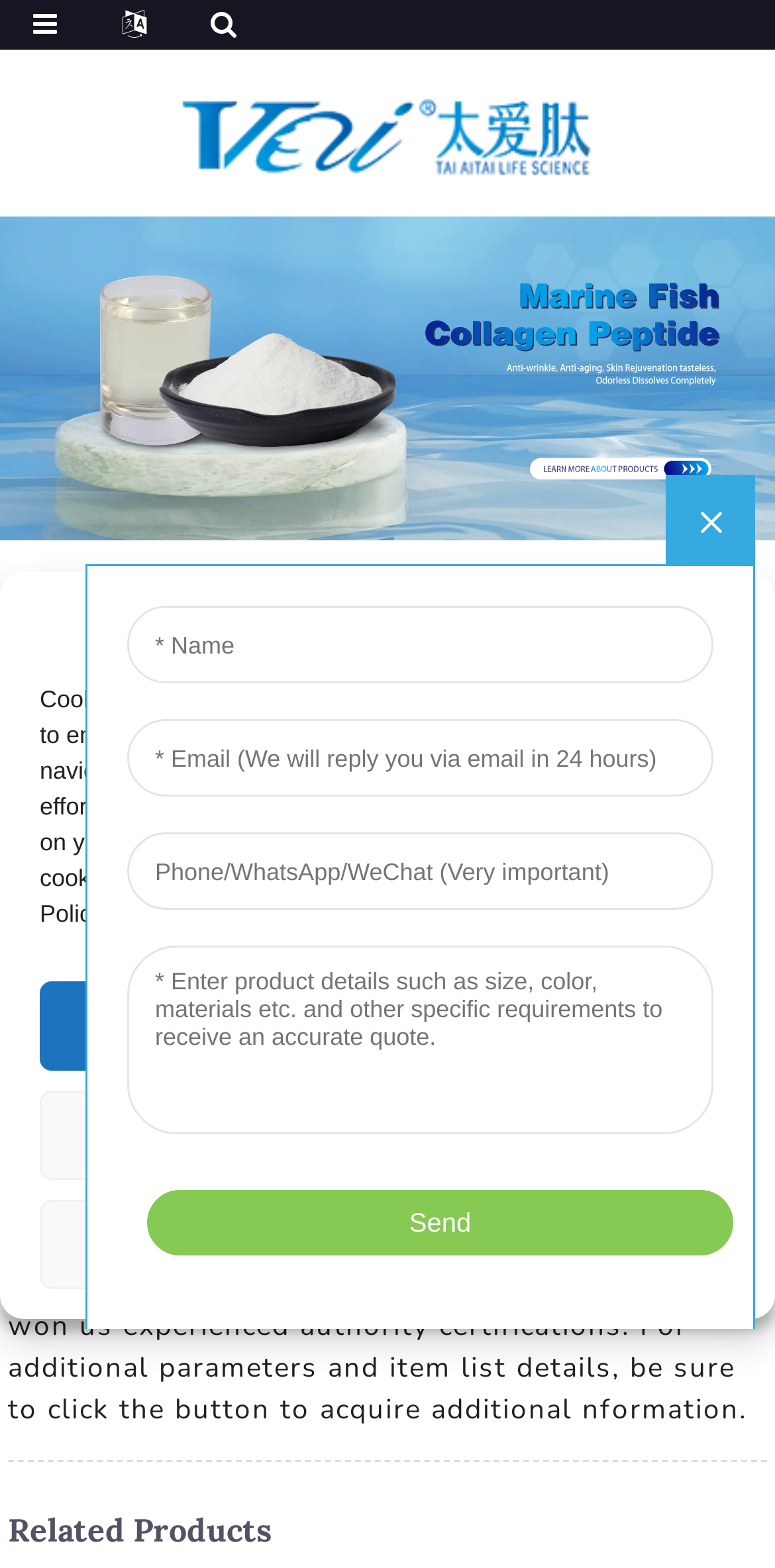How many related products are listed?
We need a detailed and meticulous answer to the question.

There are 4 related products listed, which are 'Vegan Collagen Boost', 'Collagene Bio', 'Vegan Collagen Creamer', and 'Vital Proteins Collagen Peptides Capsules', located below the main product category heading, with bounding boxes of [0.192, 0.62, 0.6, 0.644], [0.623, 0.62, 0.877, 0.644], [0.01, 0.647, 0.461, 0.671], and [0.01, 0.647, 0.897, 0.697] respectively.